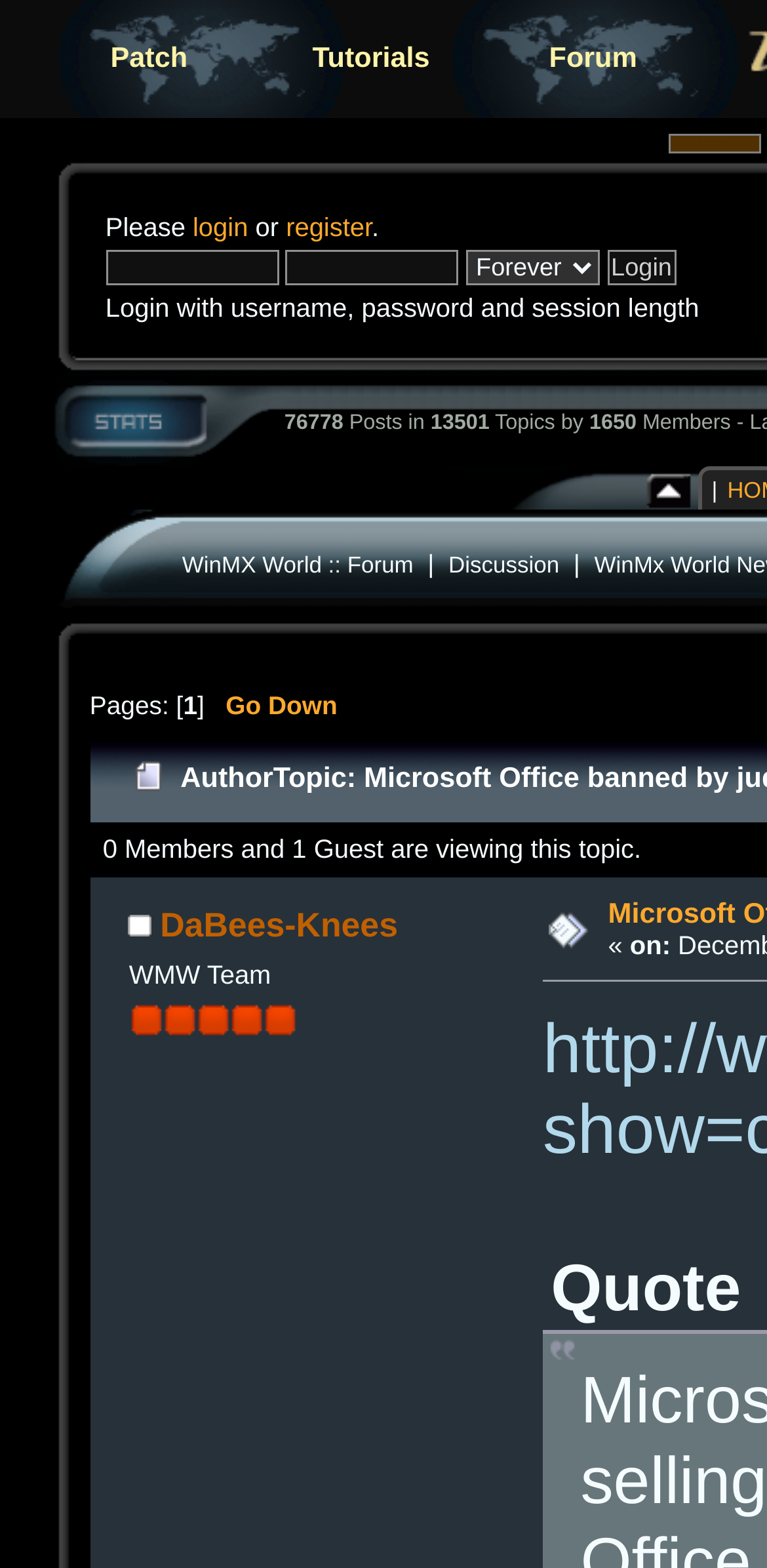What is the username of the offline user? Refer to the image and provide a one-word or short phrase answer.

DaBees-Knees